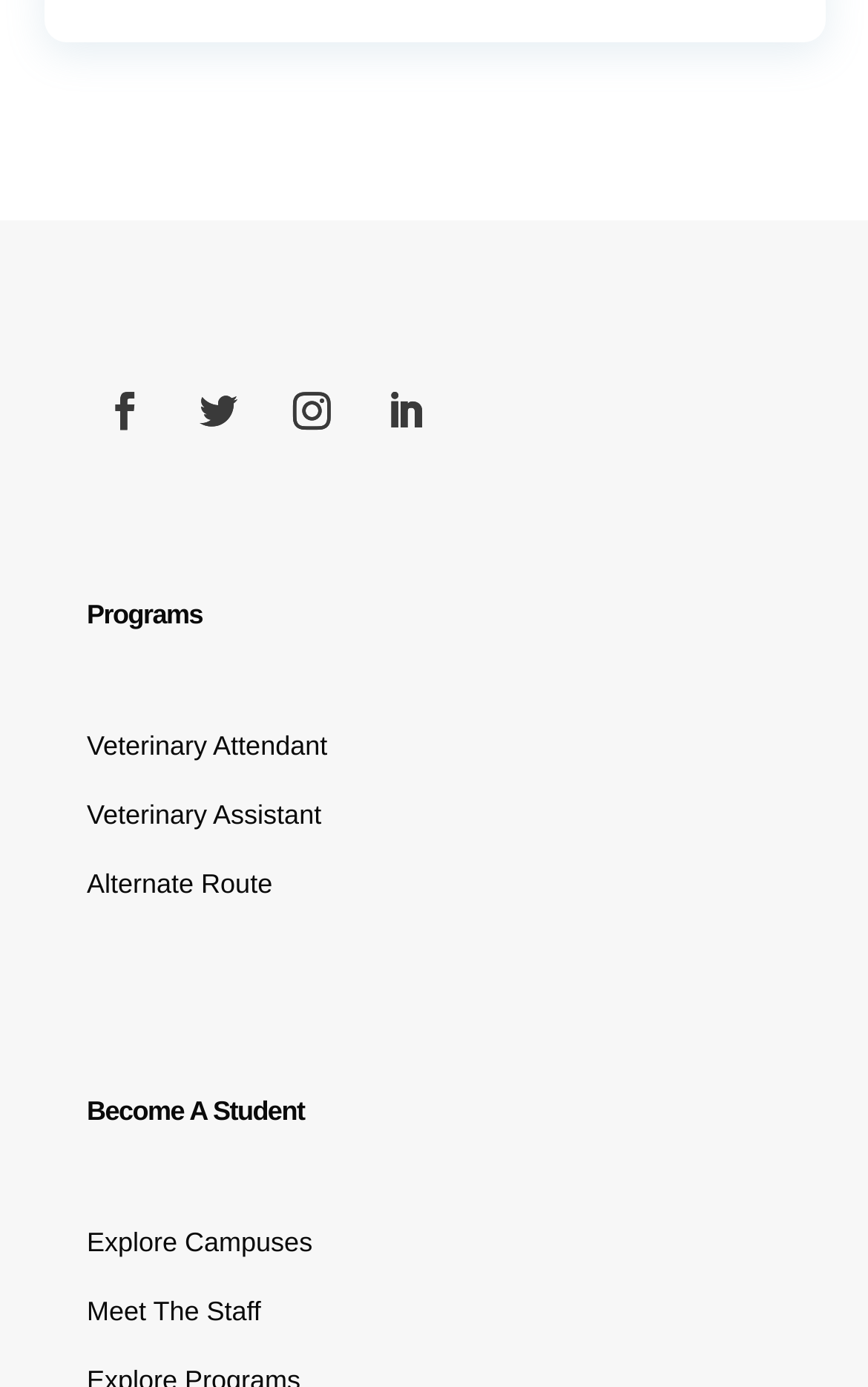Locate the bounding box coordinates of the item that should be clicked to fulfill the instruction: "Meet The Staff".

[0.1, 0.934, 0.301, 0.957]